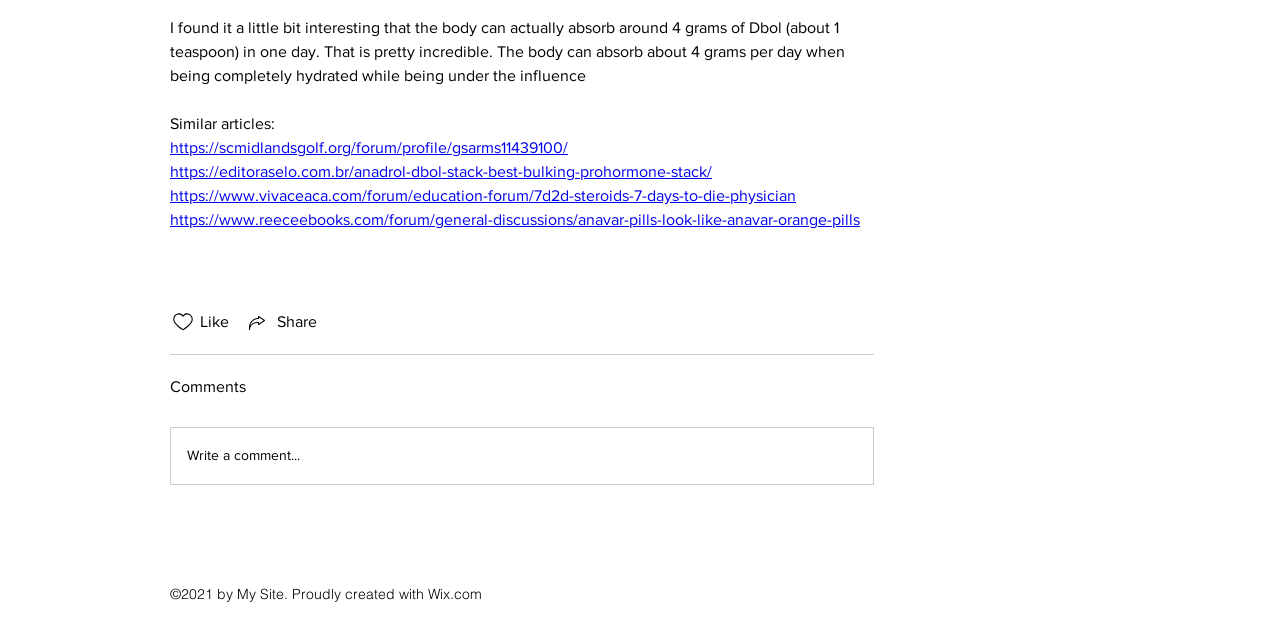Please determine the bounding box coordinates of the area that needs to be clicked to complete this task: 'Click the Likes icon'. The coordinates must be four float numbers between 0 and 1, formatted as [left, top, right, bottom].

[0.133, 0.485, 0.153, 0.523]